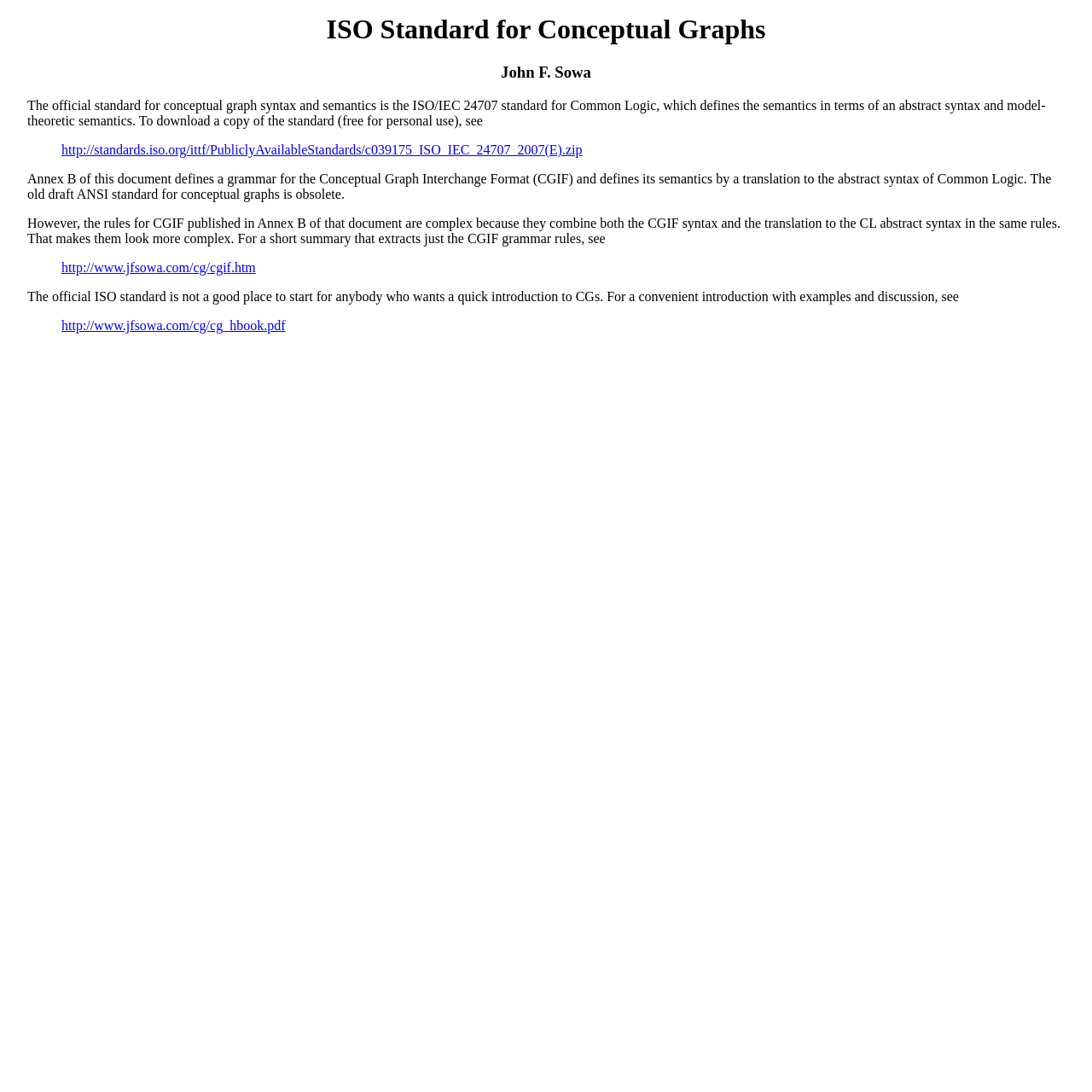What is the format of the Conceptual Graph Interchange Format?
Please give a detailed and elaborate explanation in response to the question.

I found the answer by looking at the text element that mentions 'Conceptual Graph Interchange Format (CGIF)'. This suggests that CGIF is the format of the Conceptual Graph Interchange Format.